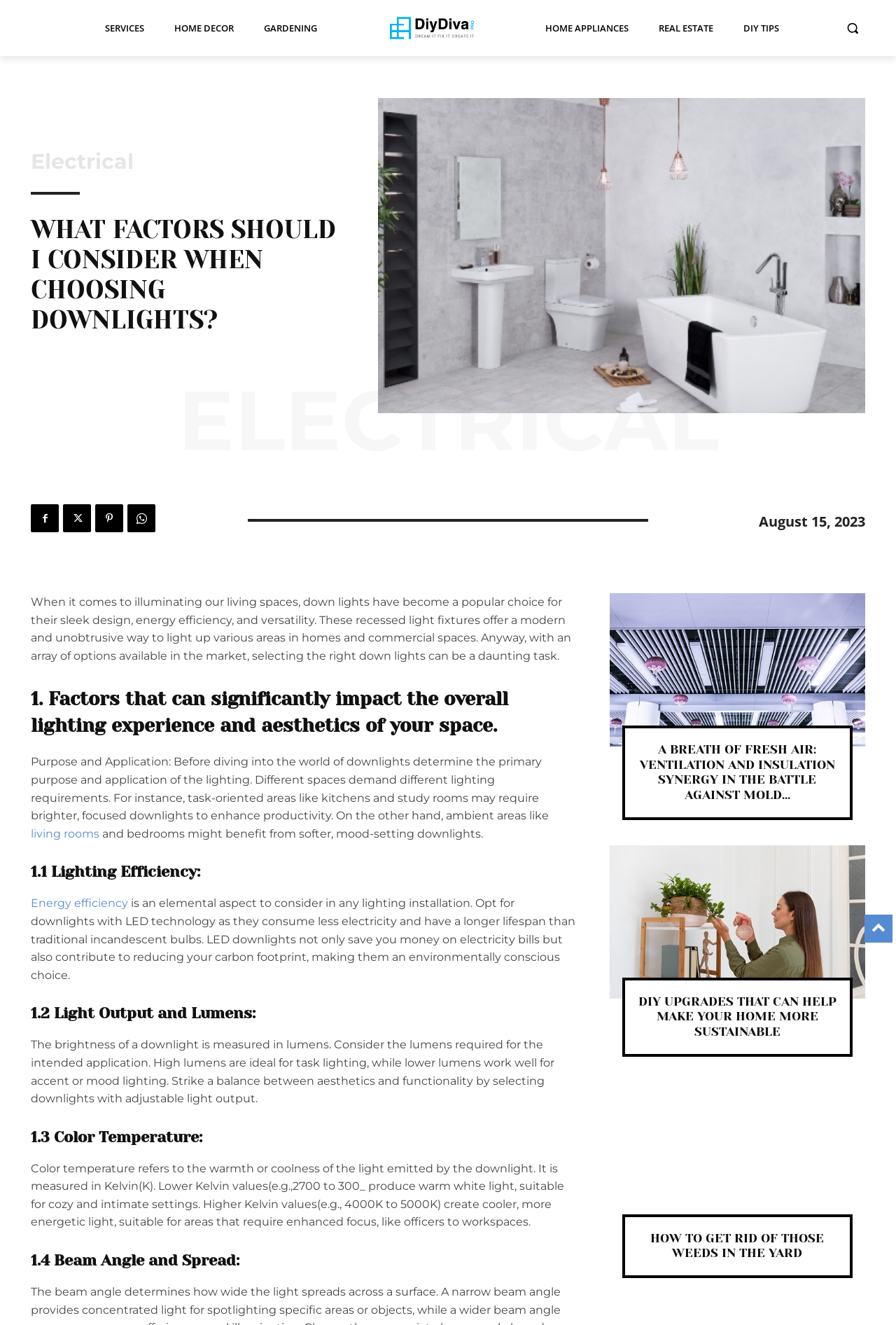Please find and report the bounding box coordinates of the element to click in order to perform the following action: "Search for something". The coordinates should be expressed as four float numbers between 0 and 1, in the format [left, top, right, bottom].

[0.937, 0.012, 0.966, 0.031]